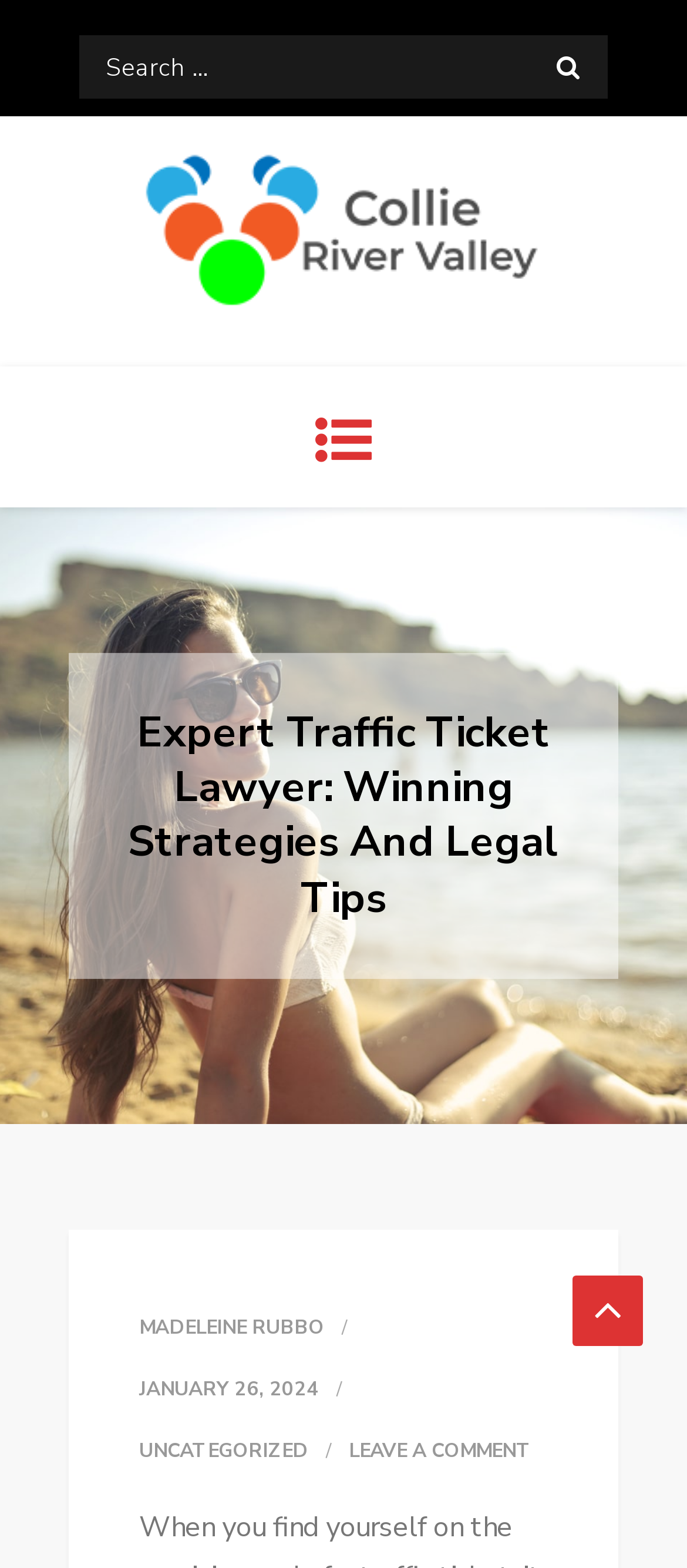Please locate the bounding box coordinates for the element that should be clicked to achieve the following instruction: "go to home page". Ensure the coordinates are given as four float numbers between 0 and 1, i.e., [left, top, right, bottom].

None